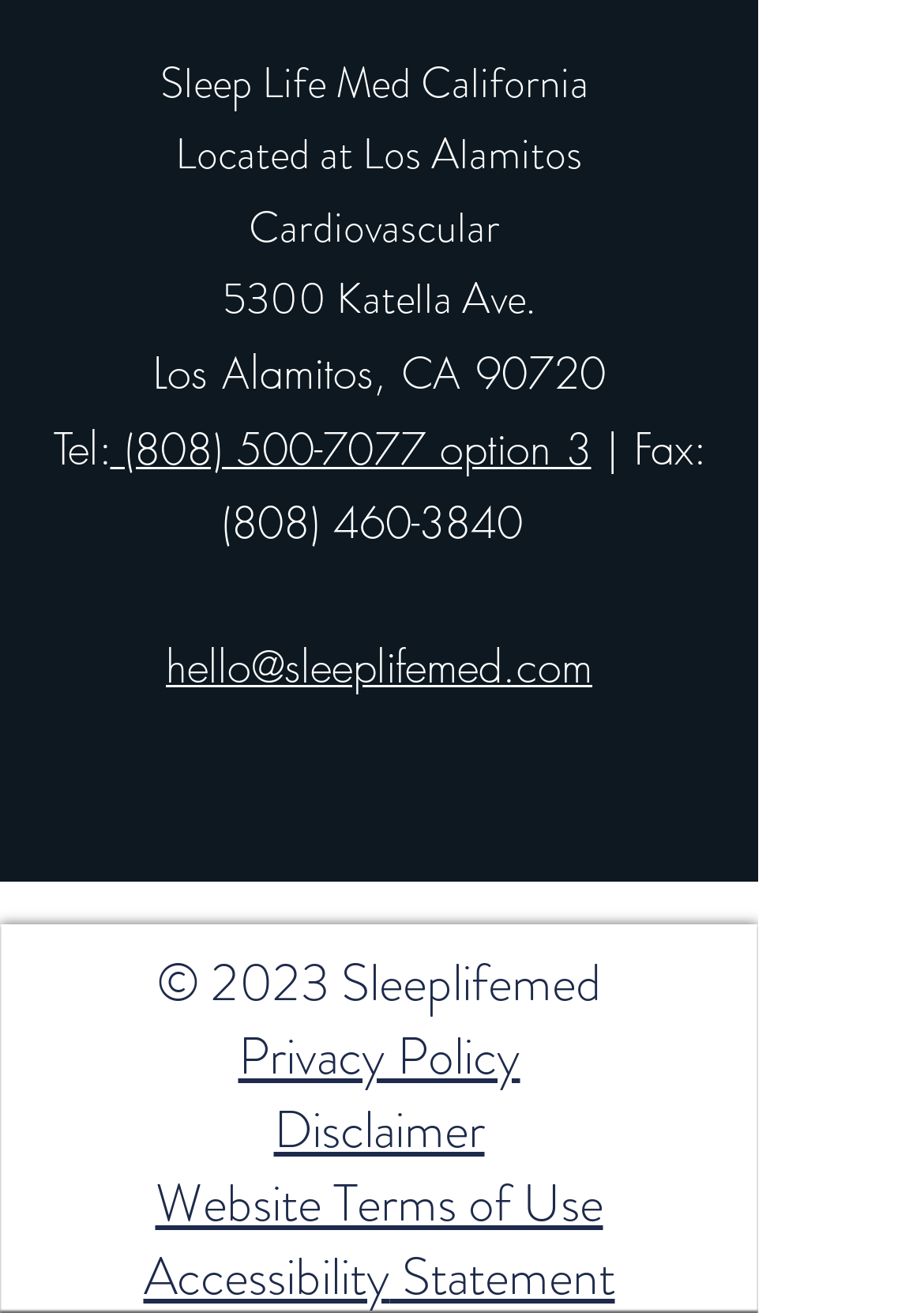Find the bounding box coordinates of the element to click in order to complete this instruction: "Send an email". The bounding box coordinates must be four float numbers between 0 and 1, denoted as [left, top, right, bottom].

[0.179, 0.486, 0.641, 0.533]